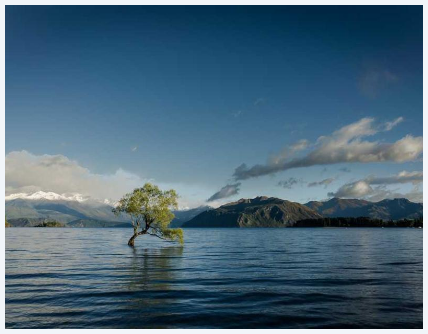Is the tree in the image solitary?
Please use the image to provide an in-depth answer to the question.

The caption states that the image depicts 'a solitary tree standing in calm waters', which implies that the tree in the image is solitary, meaning it is standing alone.